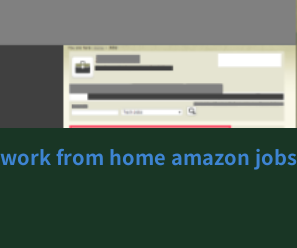What trend in employment is reflected in the webpage?
Answer the question using a single word or phrase, according to the image.

Flexibility and convenience